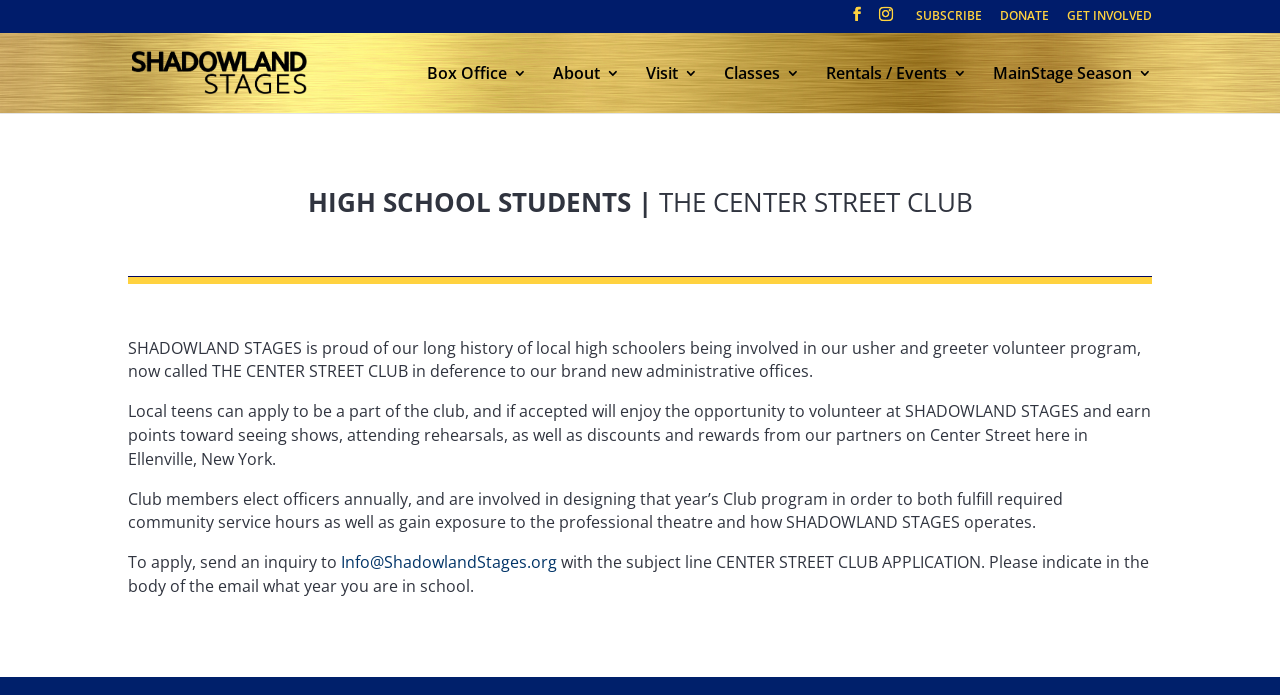Identify the bounding box coordinates for the region to click in order to carry out this instruction: "Learn about the Center Street Club". Provide the coordinates using four float numbers between 0 and 1, formatted as [left, top, right, bottom].

[0.1, 0.272, 0.9, 0.323]